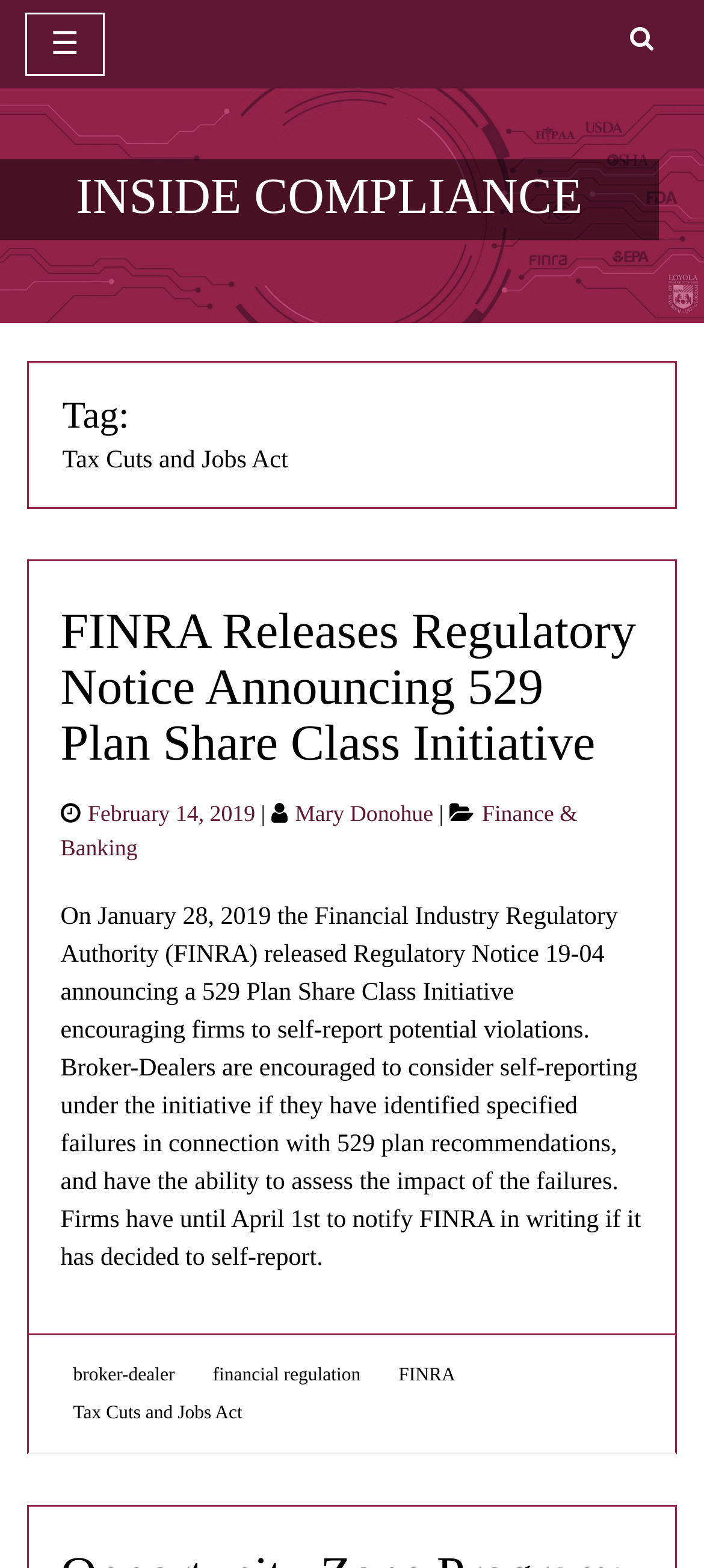What is the main topic of this webpage?
Please give a detailed answer to the question using the information shown in the image.

Based on the webpage's content, especially the heading 'Tax Cuts and Jobs Act' and the article's text, it is clear that the main topic of this webpage is related to the Tax Cuts and Jobs Act.